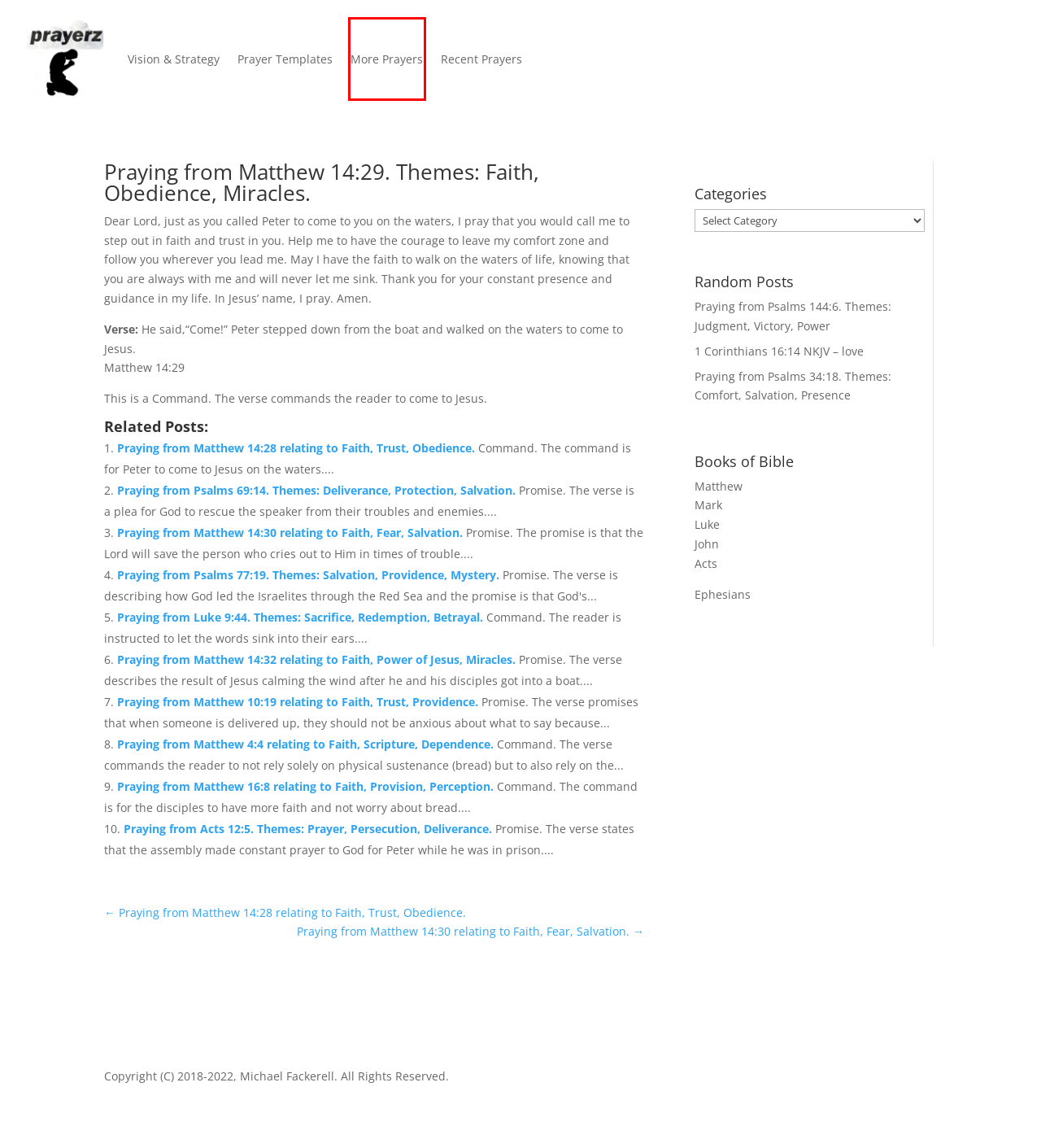Review the screenshot of a webpage that includes a red bounding box. Choose the webpage description that best matches the new webpage displayed after clicking the element within the bounding box. Here are the candidates:
A. Praying from Luke 1:4. Themes: Certainty, Instruction, Knowledge - Prayerz.org
B. 1 Corinthians 16:14 NKJV - love - Prayerz.org
C. Praying from Matthew 1:20 relating to Faith, Obedience, Divine Intervention. - Prayerz.org
D. Praying from John 1:3. Themes: Creation, Sovereignty, Trinity. - Prayerz.org
E. Praying from Ephesians 1:2 relating to Grace, Peace, God's Fatherhood - Prayerz.org
F. Praying from Matthew 14:30 relating to Faith, Fear, Salvation. - Prayerz.org
G. Praying from Psalms 77:19. Themes: Salvation, Providence, Mystery. - Prayerz.org
H. Christian Bible Confessions and Praying the Word. | Christian Faith

H